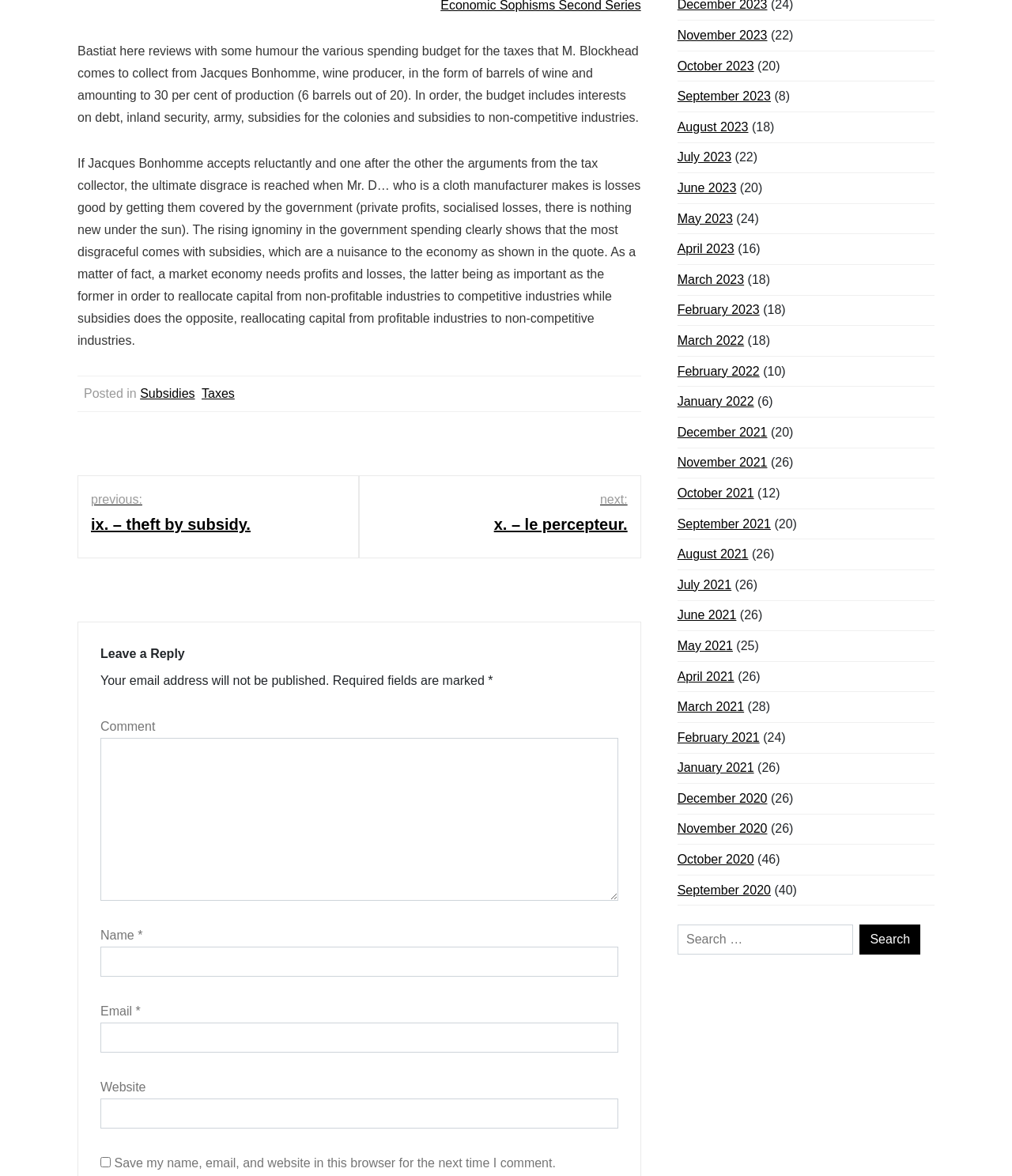Using the webpage screenshot, find the UI element described by parent_node: Email * aria-describedby="email-notes" name="email". Provide the bounding box coordinates in the format (top-left x, top-left y, bottom-right x, bottom-right y), ensuring all values are floating point numbers between 0 and 1.

[0.099, 0.869, 0.611, 0.895]